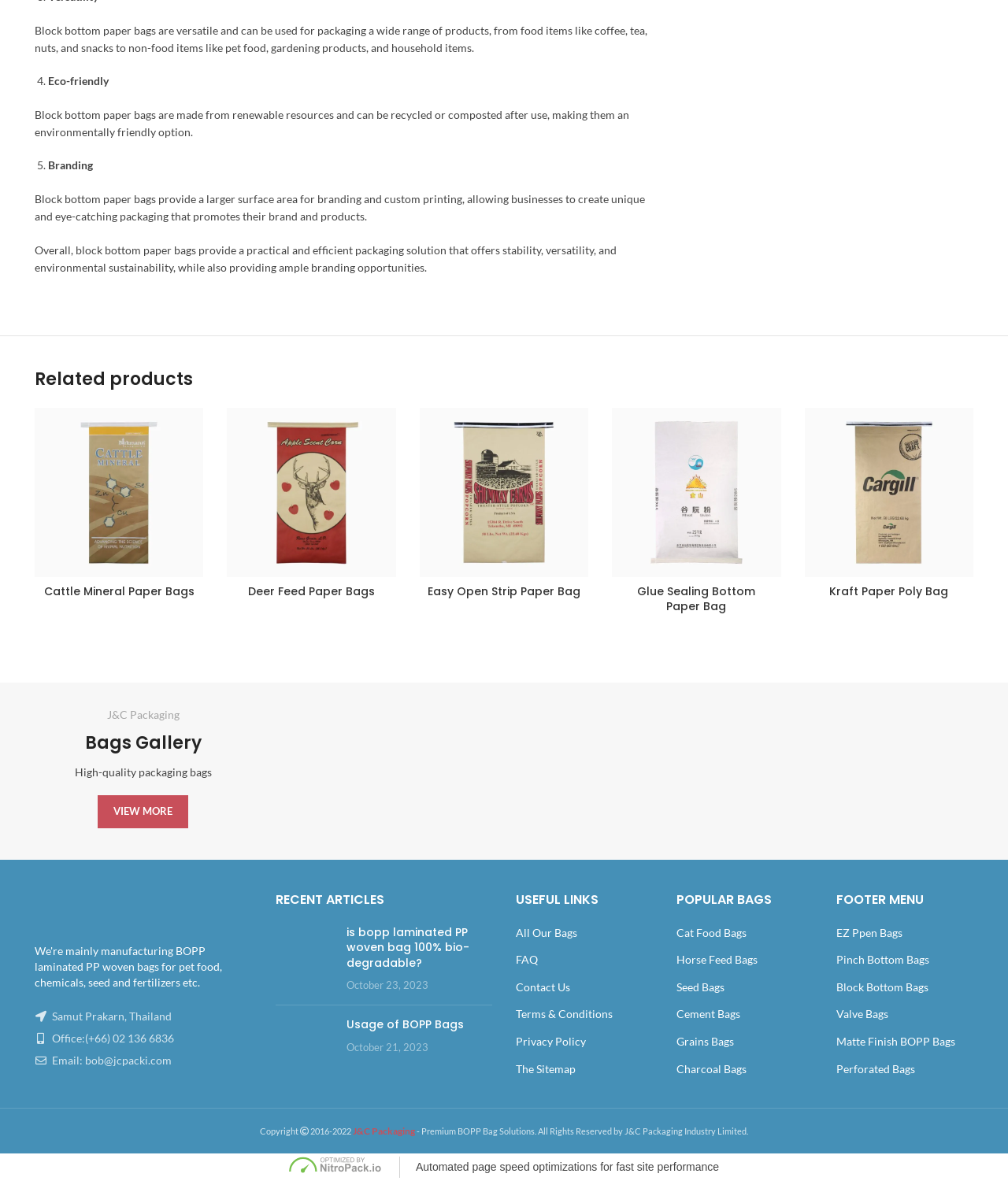Identify the bounding box coordinates of the area that should be clicked in order to complete the given instruction: "Explore 'Block Bottom Bags'". The bounding box coordinates should be four float numbers between 0 and 1, i.e., [left, top, right, bottom].

[0.83, 0.83, 0.921, 0.841]